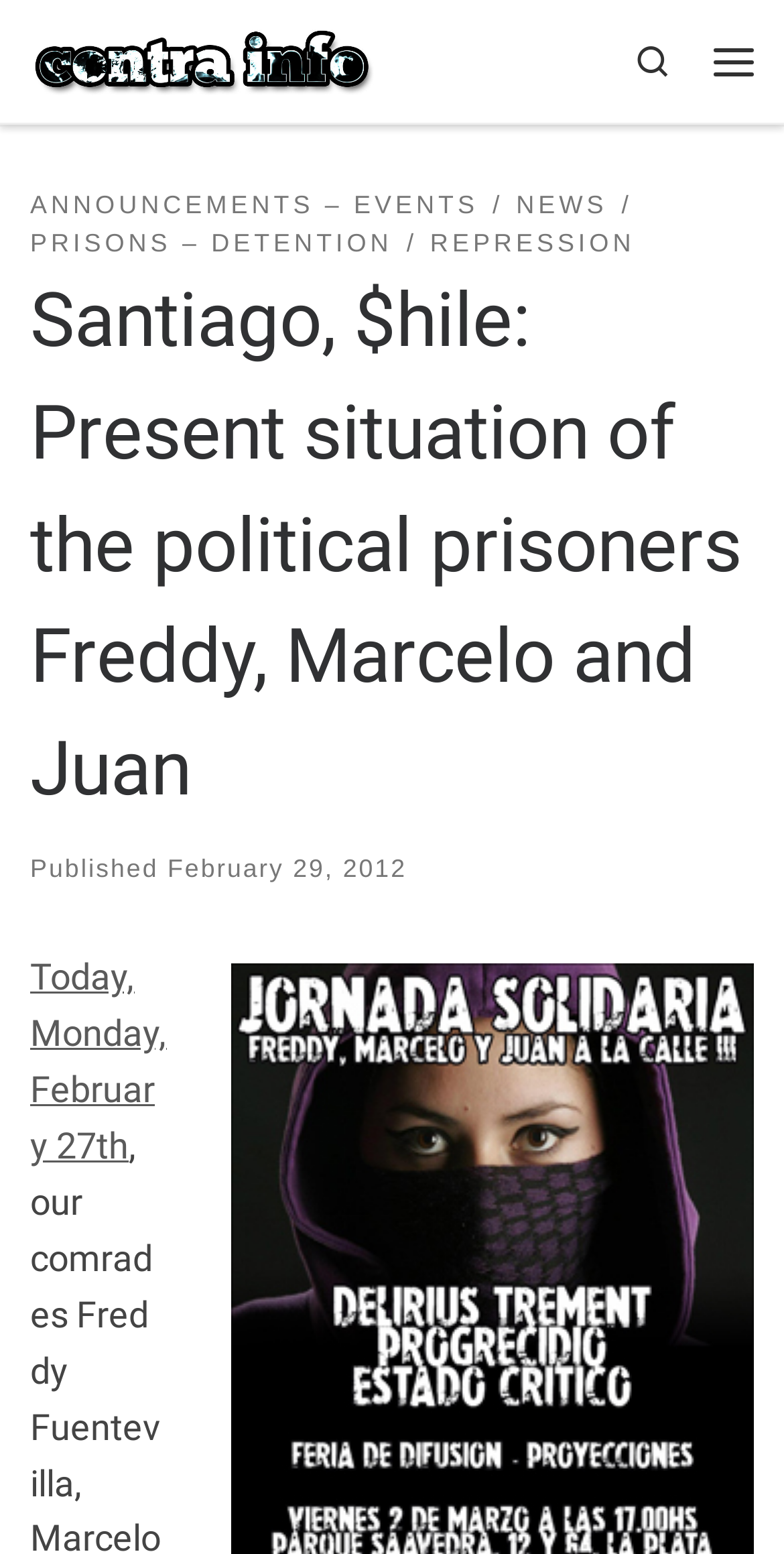Please find the top heading of the webpage and generate its text.

Santiago, $hile: Present situation of the political prisoners Freddy, Marcelo and Juan